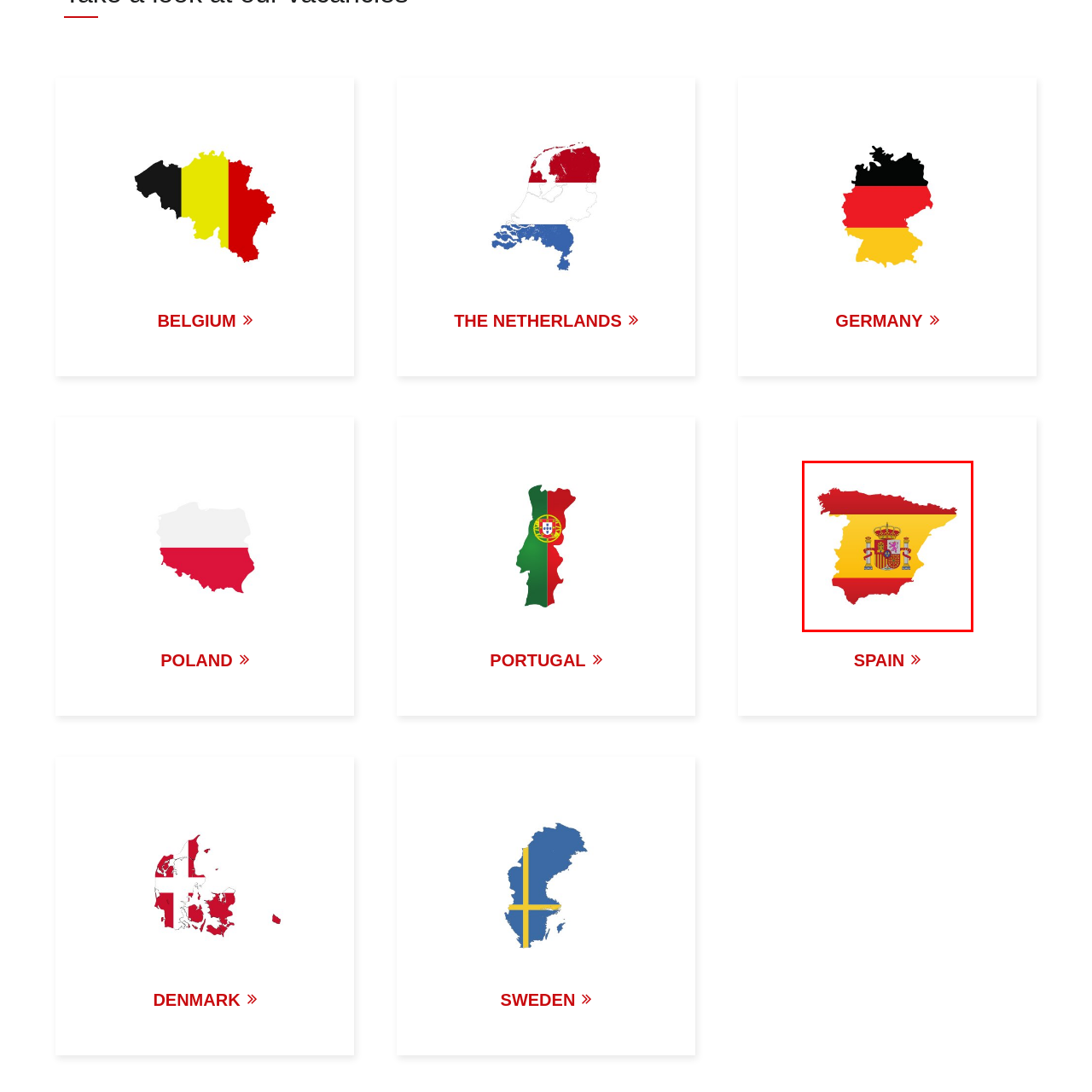What does the overall design convey?
Inspect the image within the red bounding box and respond with a detailed answer, leveraging all visible details.

The overall design is both simple and striking, ideal for conveying a sense of pride in Spanish nationality, which is the purpose of this artistic interpretation of the map of Spain, as stated in the caption.